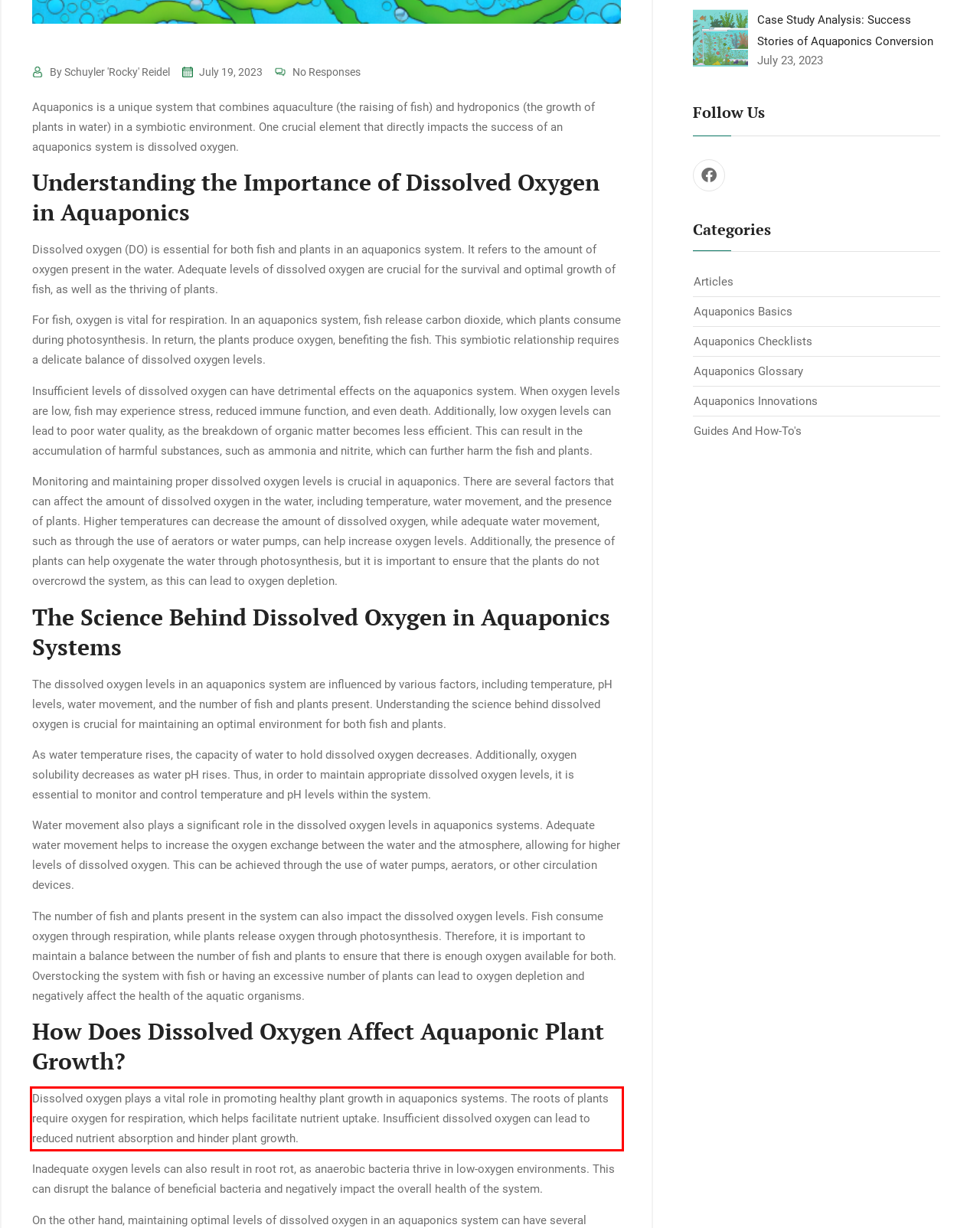You are provided with a screenshot of a webpage that includes a UI element enclosed in a red rectangle. Extract the text content inside this red rectangle.

Dissolved oxygen plays a vital role in promoting healthy plant growth in aquaponics systems. The roots of plants require oxygen for respiration, which helps facilitate nutrient uptake. Insufficient dissolved oxygen can lead to reduced nutrient absorption and hinder plant growth.